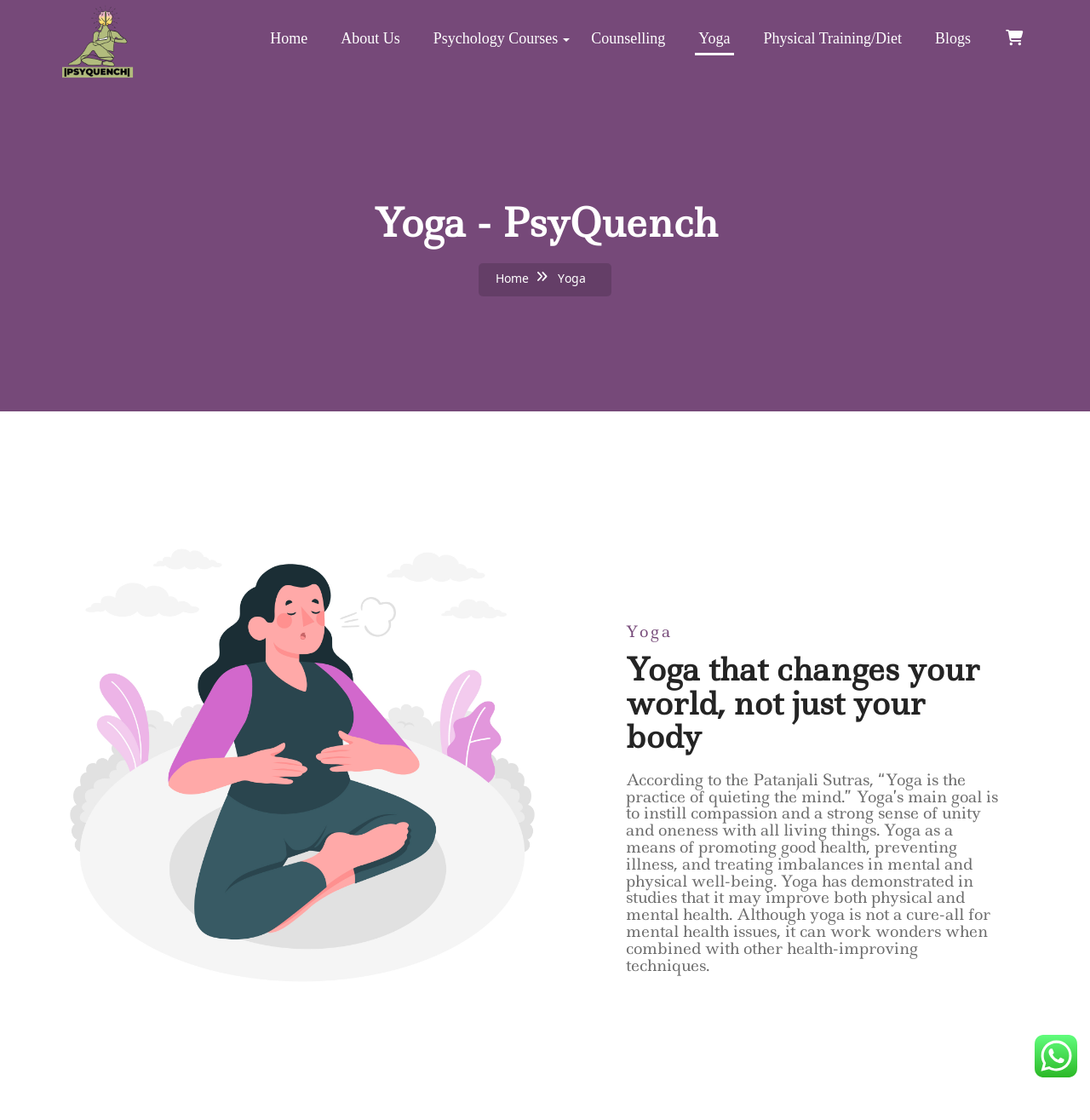Pinpoint the bounding box coordinates of the clickable element needed to complete the instruction: "view Blogs". The coordinates should be provided as four float numbers between 0 and 1: [left, top, right, bottom].

[0.858, 0.027, 0.891, 0.042]